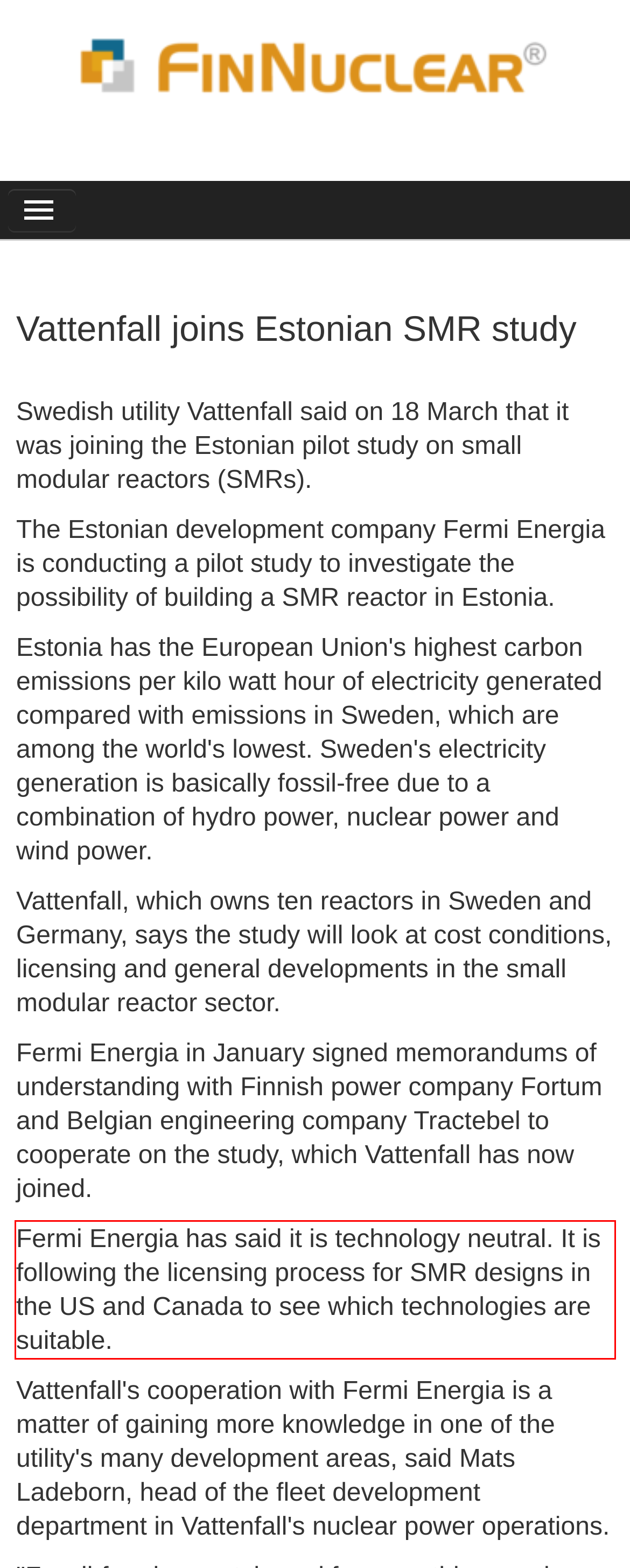There is a UI element on the webpage screenshot marked by a red bounding box. Extract and generate the text content from within this red box.

Fermi Energia has said it is technology neutral. It is following the licensing process for SMR designs in the US and Canada to see which technologies are suitable.